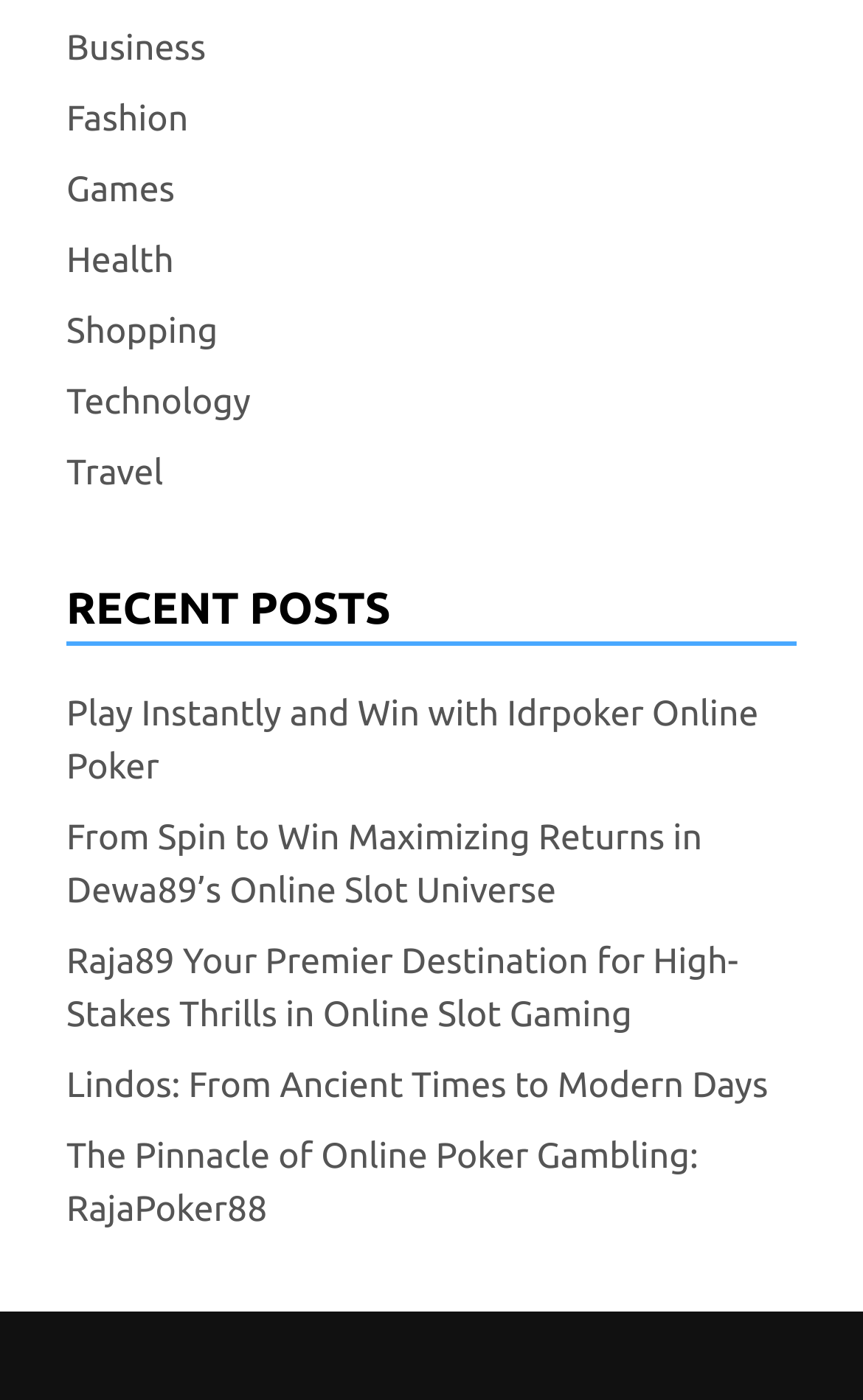Locate the bounding box of the UI element based on this description: "Fashion". Provide four float numbers between 0 and 1 as [left, top, right, bottom].

[0.077, 0.063, 0.218, 0.107]